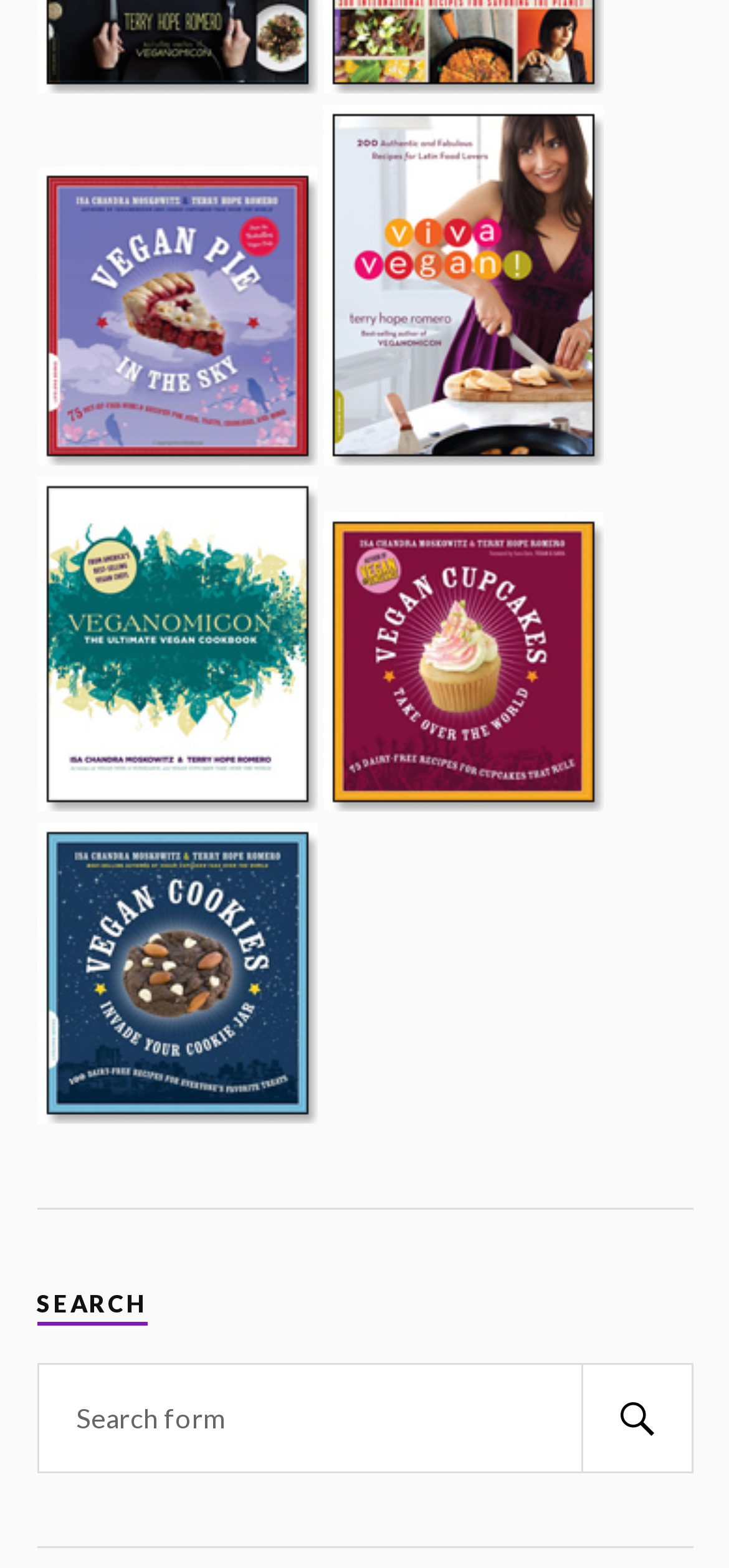Determine the bounding box coordinates for the HTML element described here: "parent_node: Search name="s" placeholder="Search form"".

[0.05, 0.869, 0.95, 0.94]